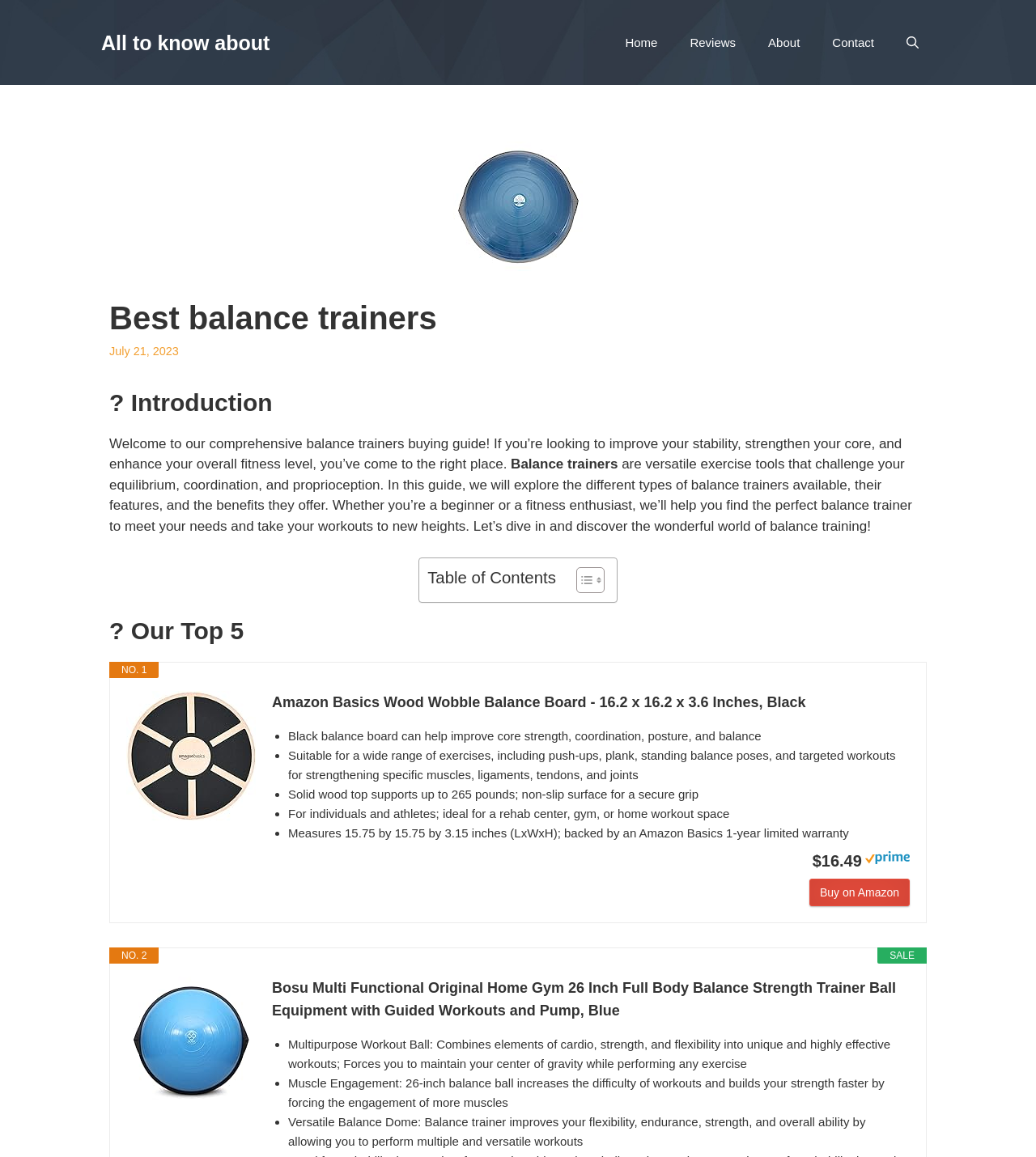Analyze the image and give a detailed response to the question:
What is the price of the Amazon Basics Wood Wobble Balance Board?

The price of the Amazon Basics Wood Wobble Balance Board is listed as $16.49, which is also marked as a sale price.